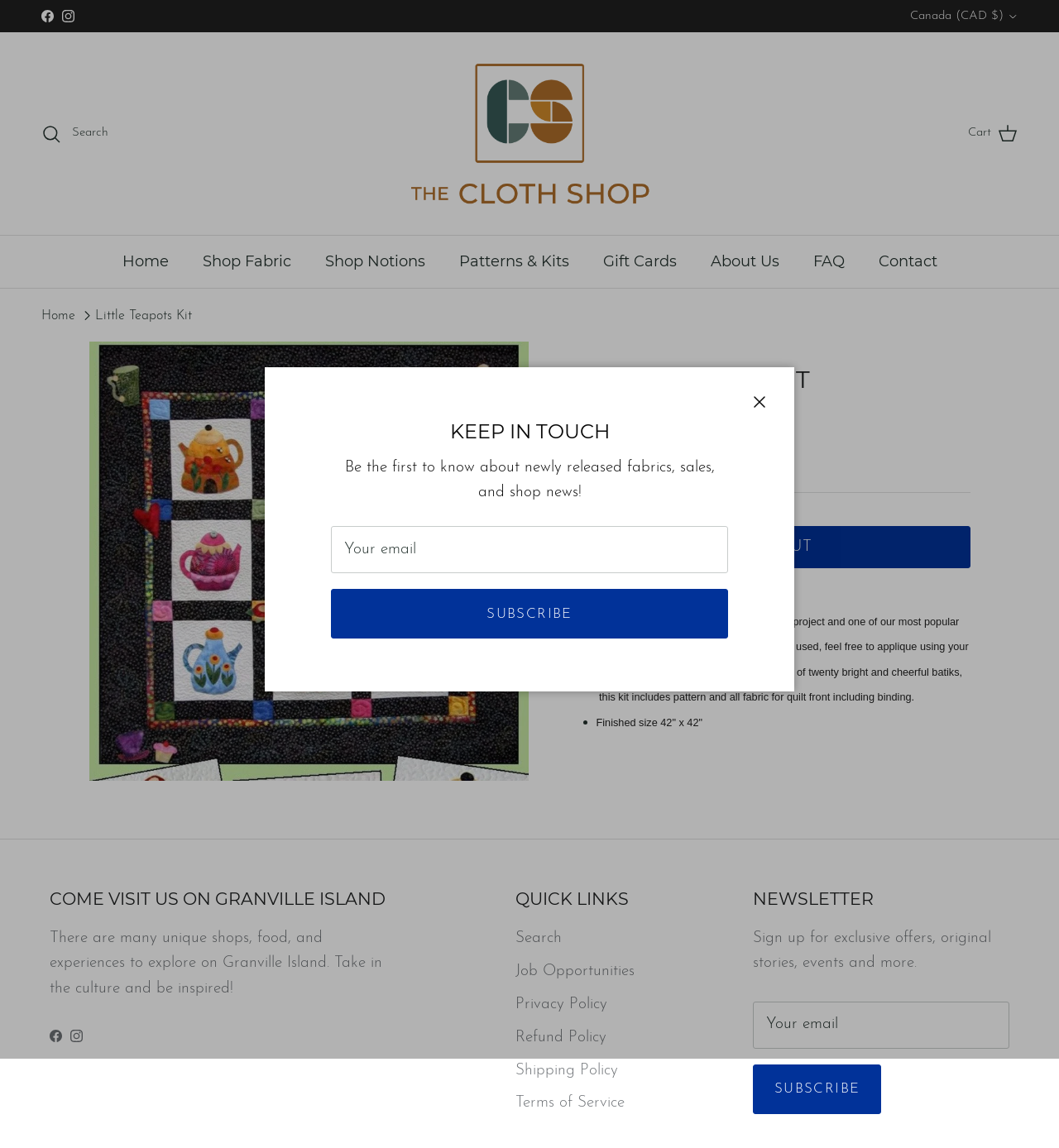Locate the bounding box coordinates of the UI element described by: "Privacy Policy". Provide the coordinates as four float numbers between 0 and 1, formatted as [left, top, right, bottom].

[0.487, 0.868, 0.573, 0.882]